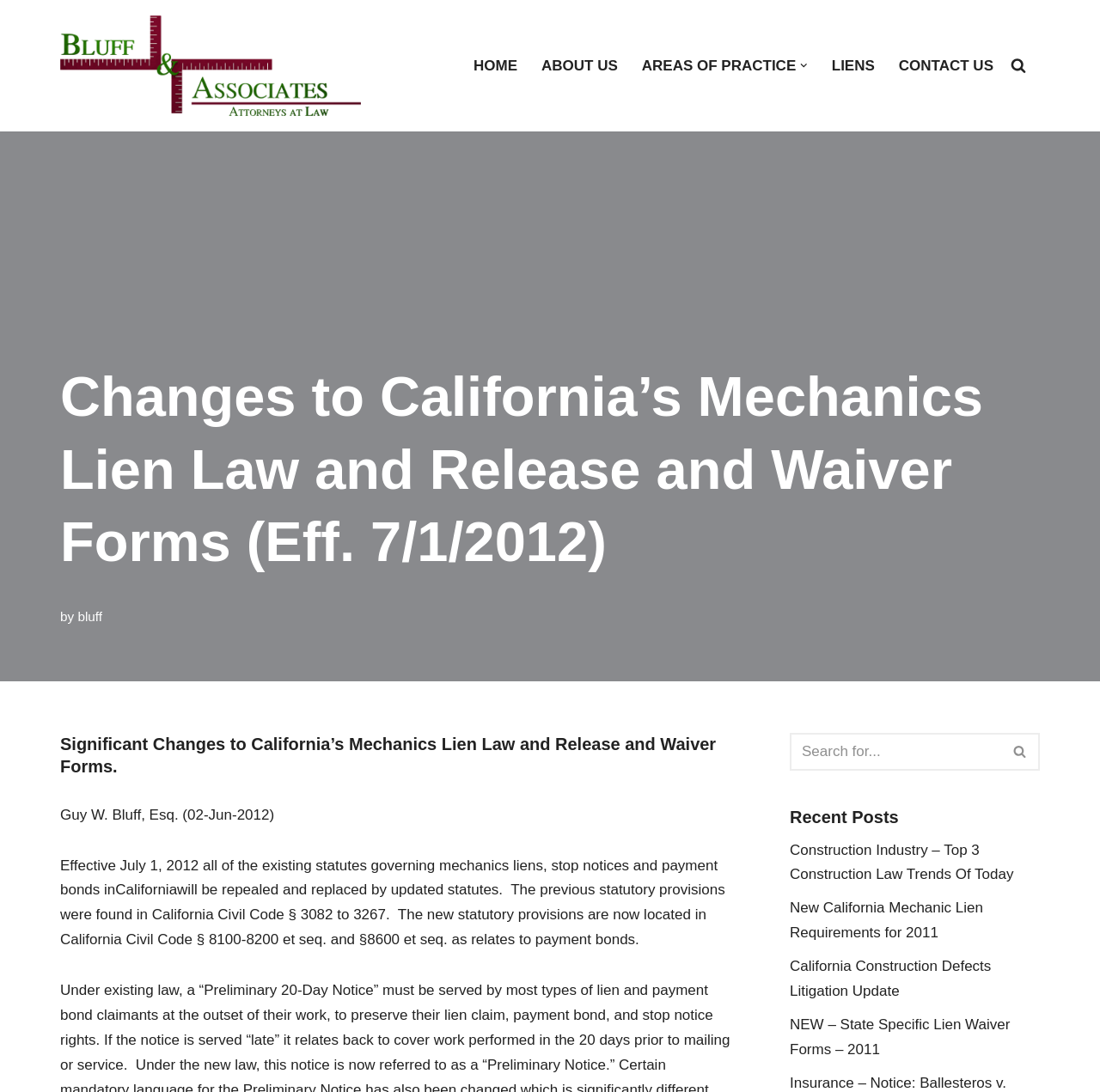What is the principal heading displayed on the webpage?

Changes to California’s Mechanics Lien Law and Release and Waiver Forms (Eff. 7/1/2012)